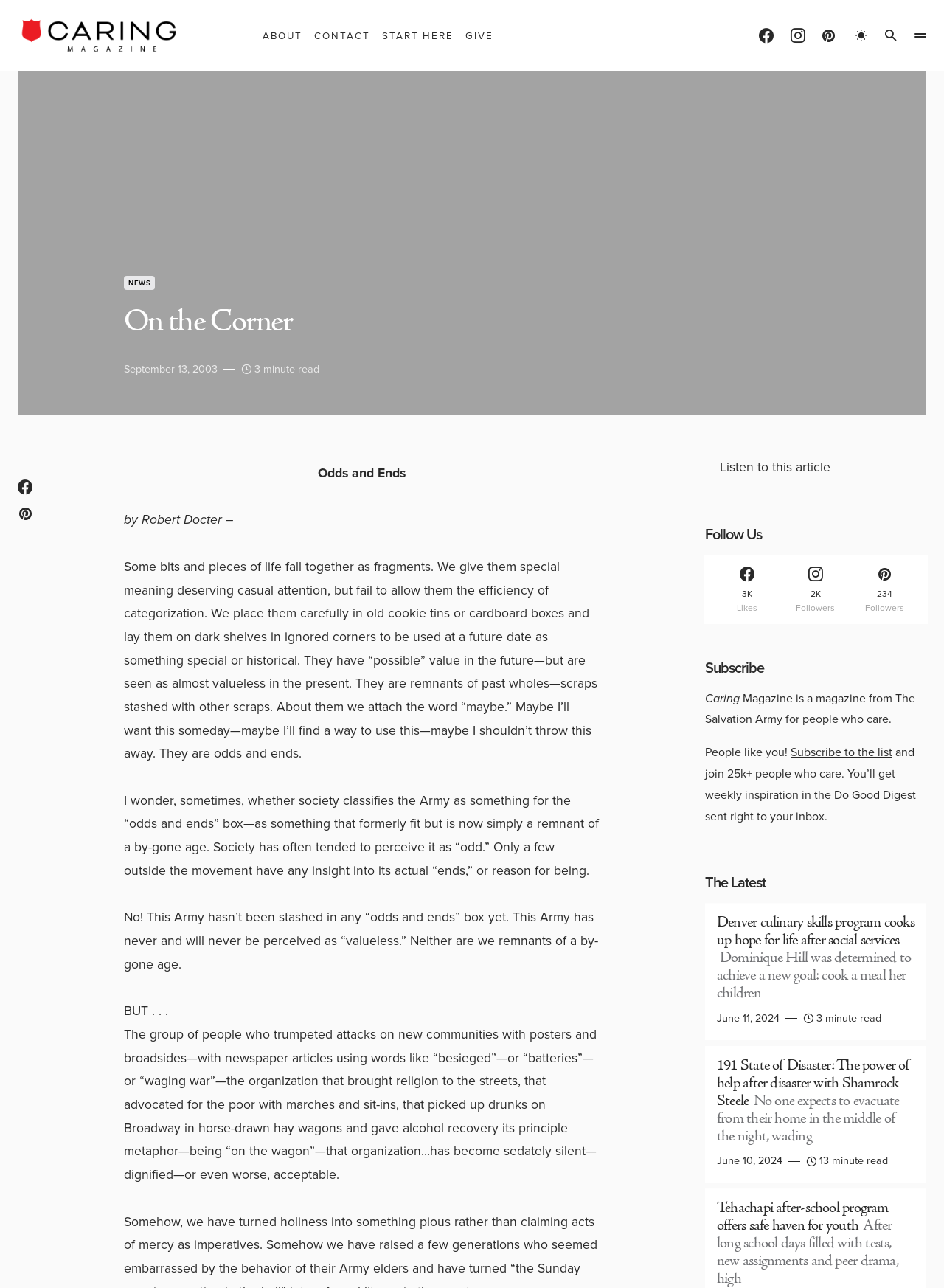What is the name of the magazine?
Refer to the image and answer the question using a single word or phrase.

Caring Magazine